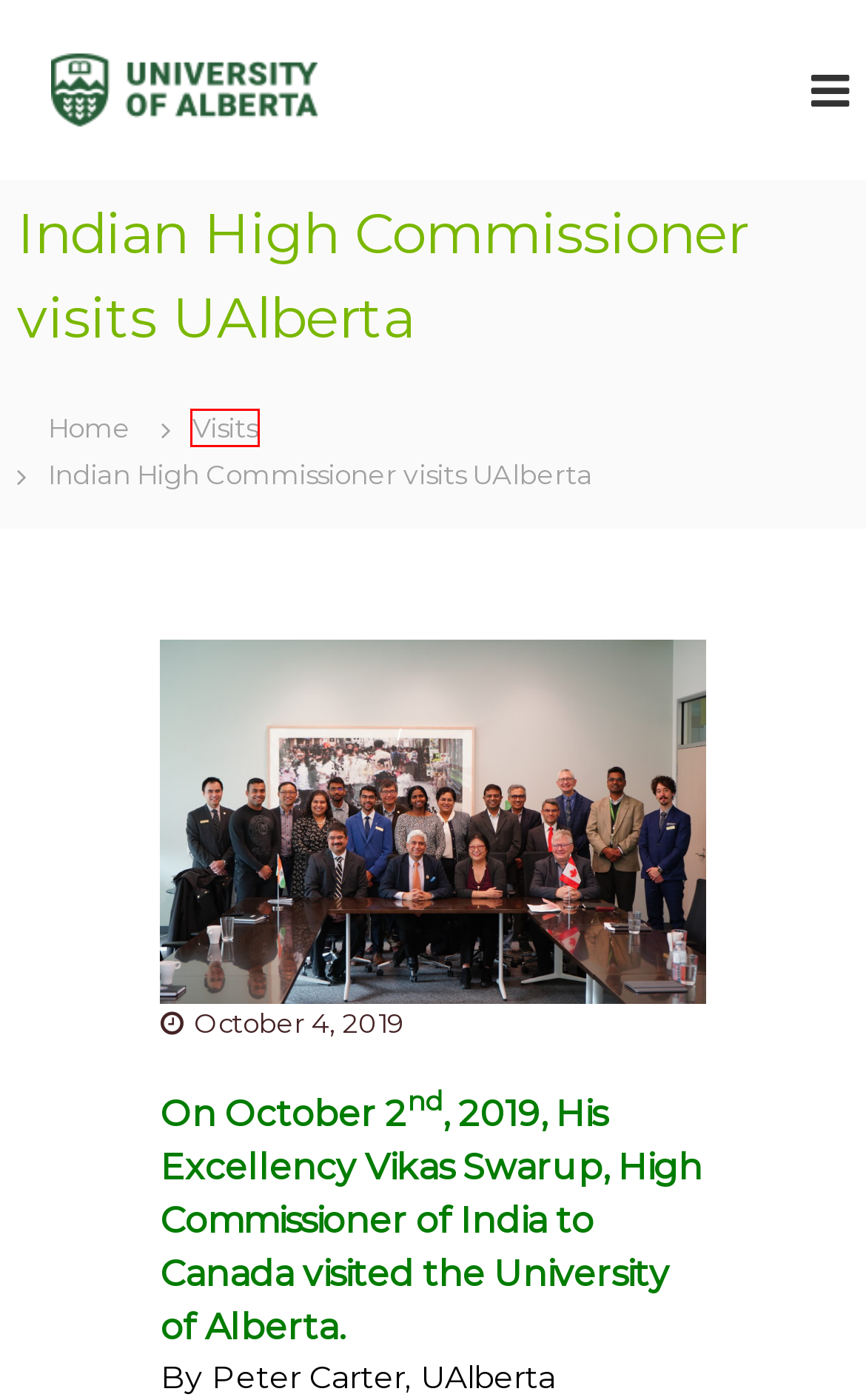Consider the screenshot of a webpage with a red bounding box around an element. Select the webpage description that best corresponds to the new page after clicking the element inside the red bounding box. Here are the candidates:
A. UAlberta-India Connections | Engage India: Association of Professors
B. Collaboration | Engage India: Association of Professors
C. Engage India: Association of Professors
D. NIAS Lecture Series | Engage India: Association of Professors
E. Membership | Engage India: Association of Professors
F. Resources | Engage India: Association of Professors
G. Visits | Engage India: Association of Professors
H. News & Events | Engage India: Association of Professors

G